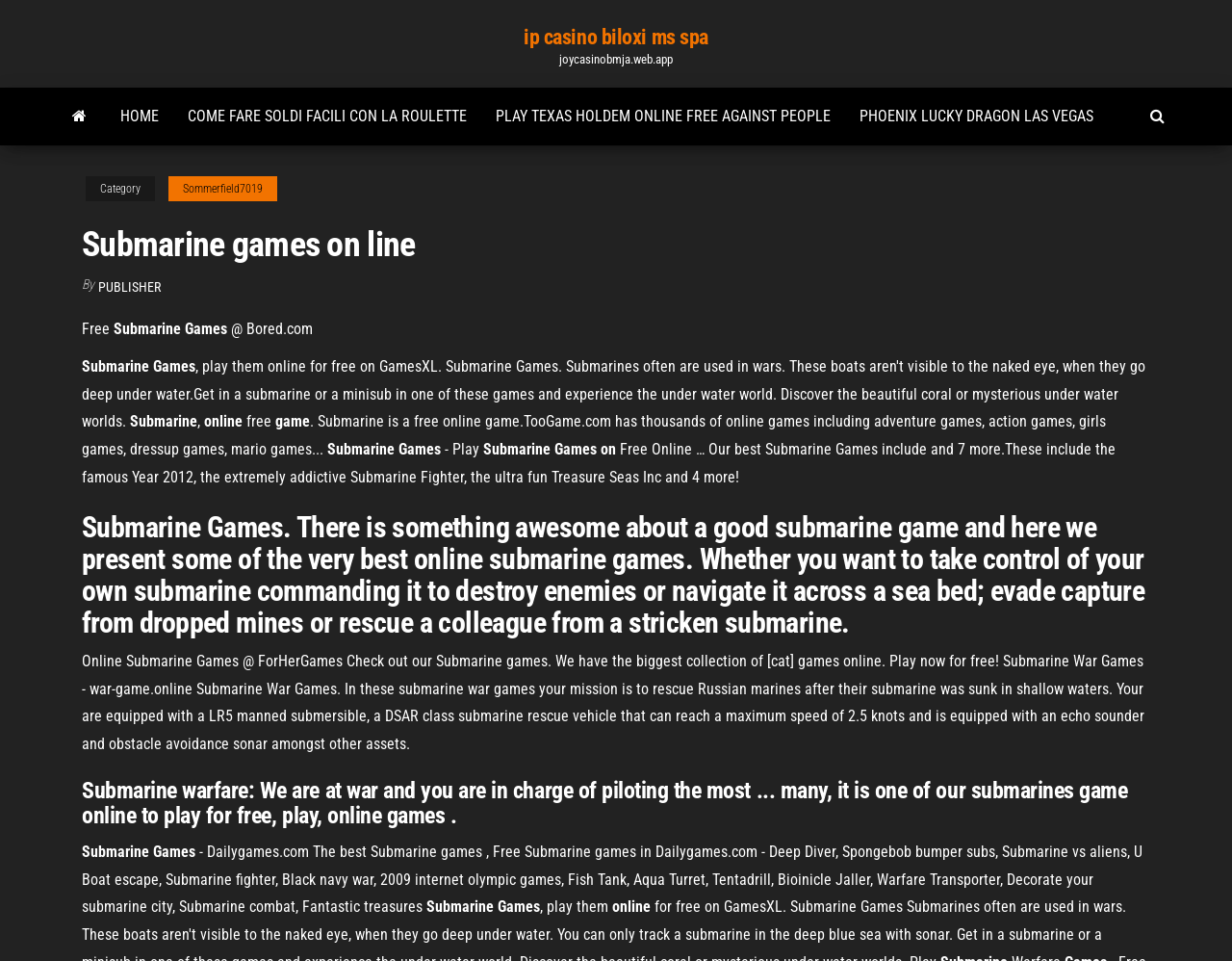Show the bounding box coordinates of the region that should be clicked to follow the instruction: "Go to Phoenix Lucky Dragon Las Vegas."

[0.686, 0.091, 0.899, 0.151]